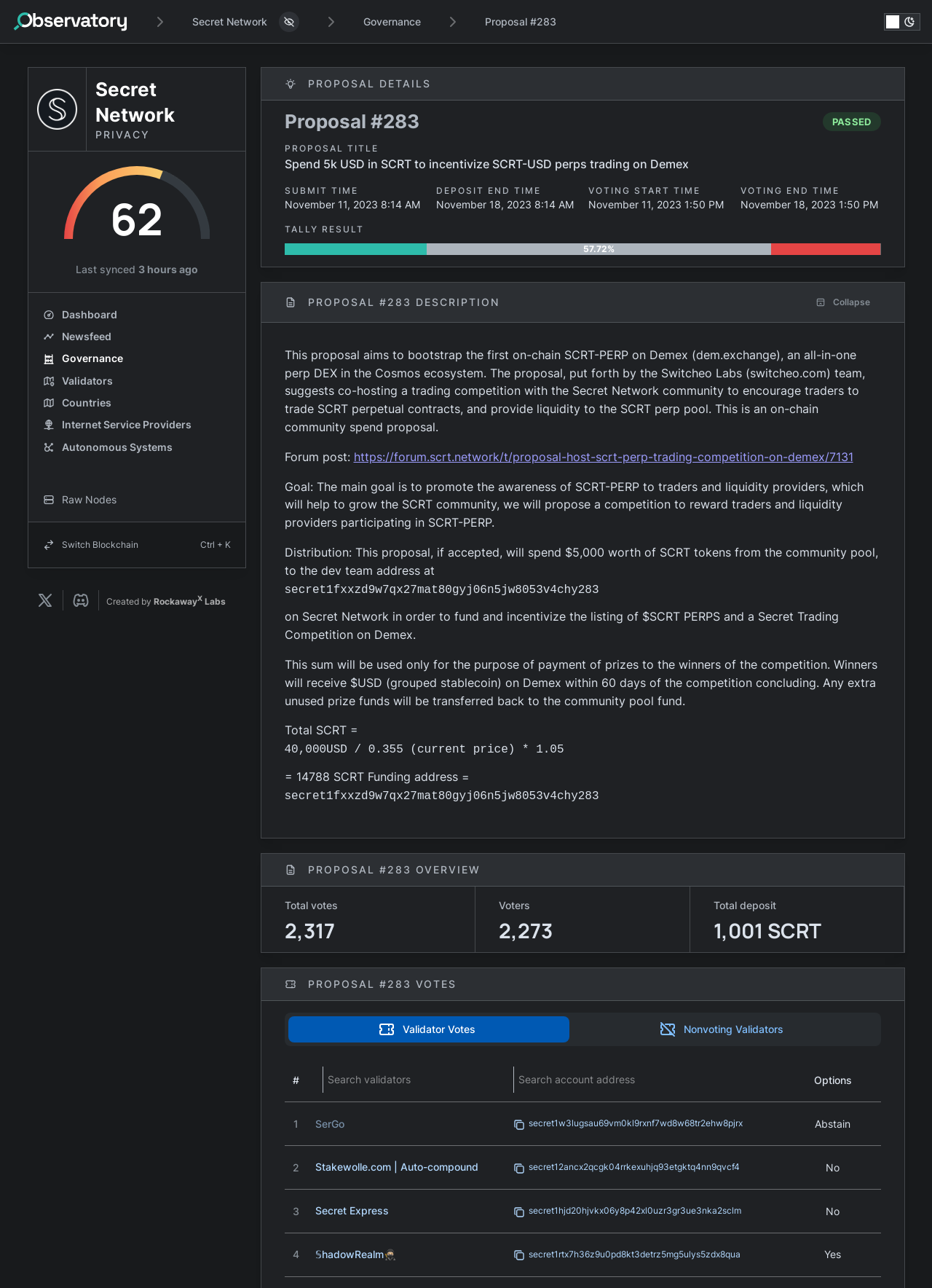Can you specify the bounding box coordinates of the area that needs to be clicked to fulfill the following instruction: "Click on the Suppwise logo"?

None